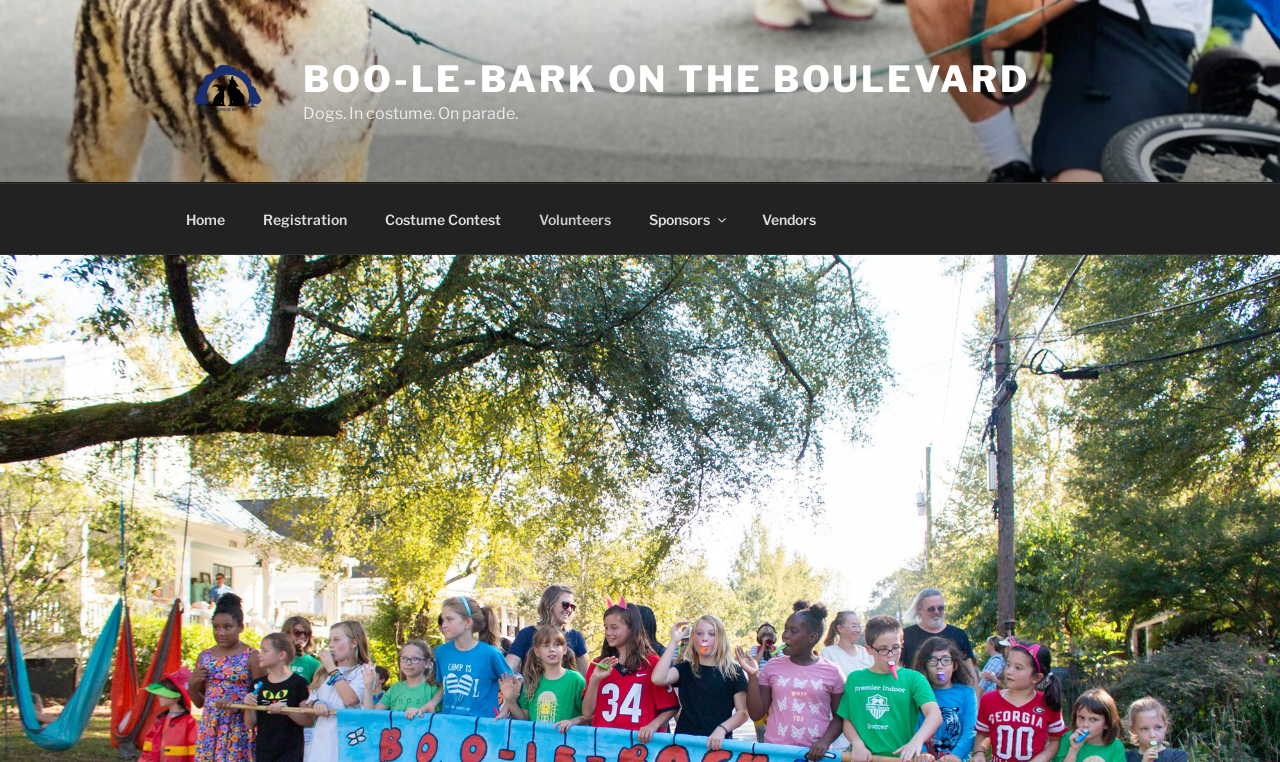Determine the bounding box coordinates of the clickable element to complete this instruction: "Learn about the costume contest". Provide the coordinates in the format of four float numbers between 0 and 1, [left, top, right, bottom].

[0.287, 0.255, 0.405, 0.32]